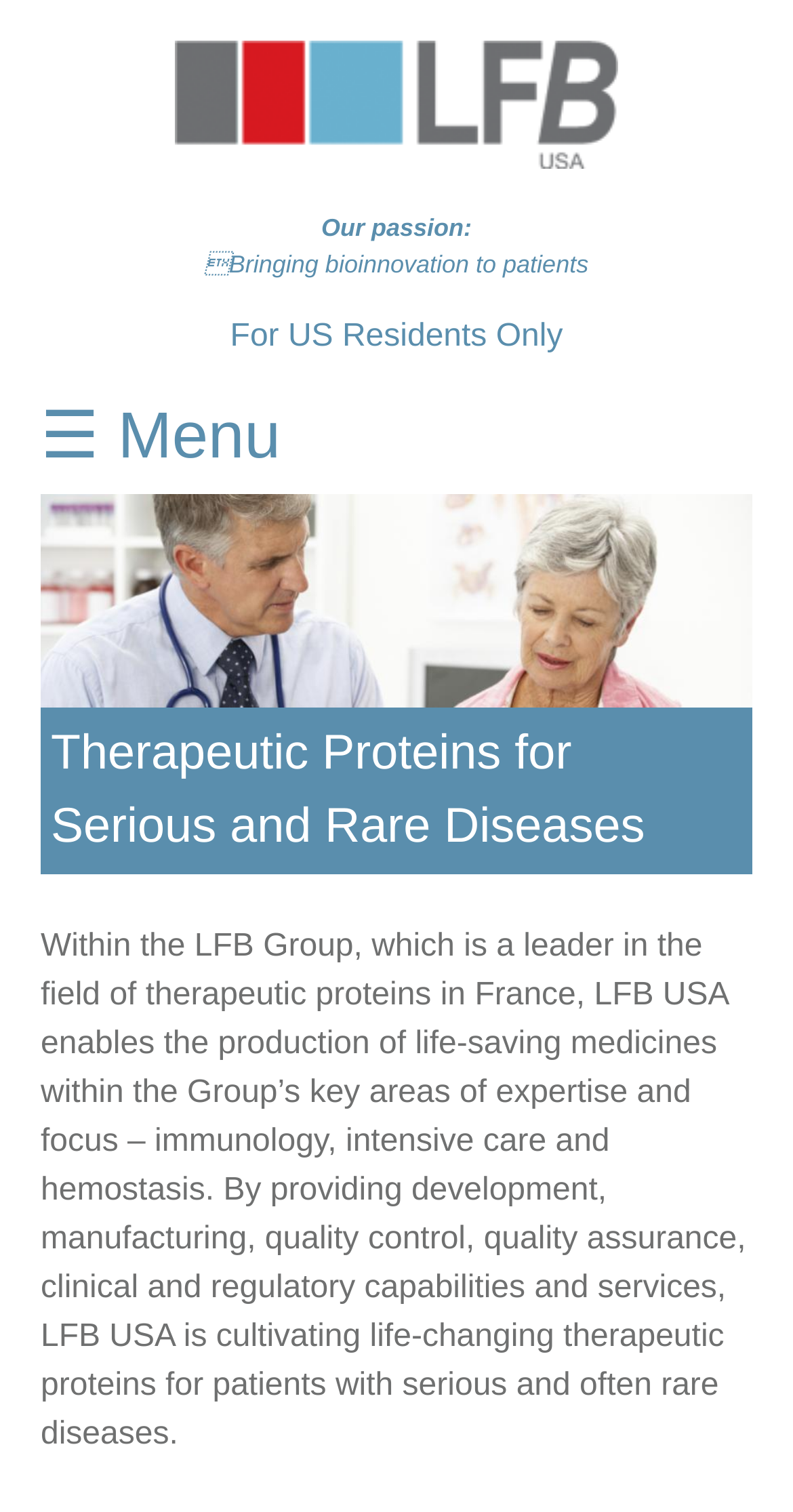Predict the bounding box for the UI component with the following description: "parent_node: Our passion: title="Home"".

[0.051, 0.027, 0.949, 0.112]